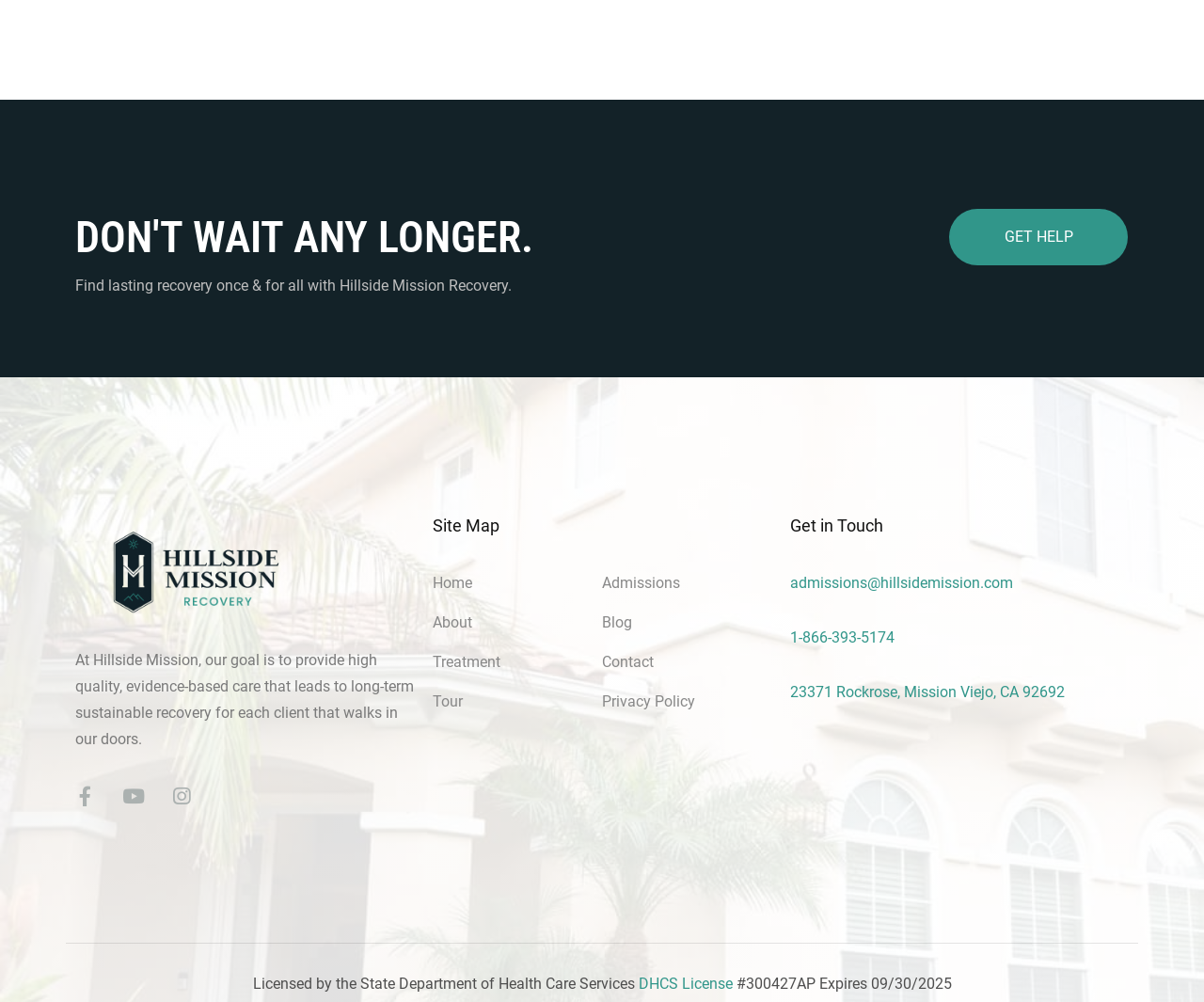Please identify the bounding box coordinates of the area I need to click to accomplish the following instruction: "Visit the 'Hillside Mission' website".

[0.062, 0.56, 0.258, 0.577]